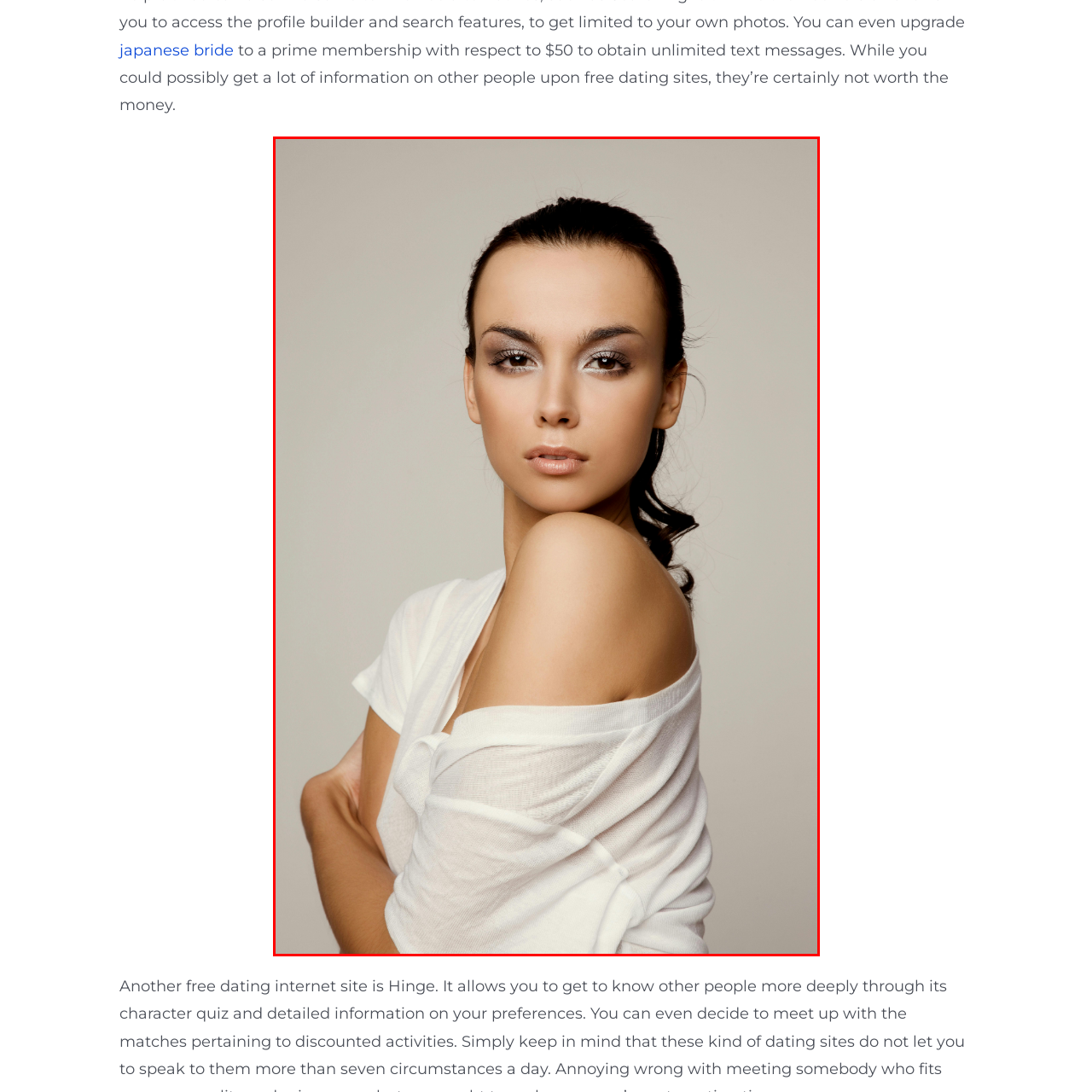What is the woman wearing?
Review the image highlighted by the red bounding box and respond with a brief answer in one word or phrase.

White garment